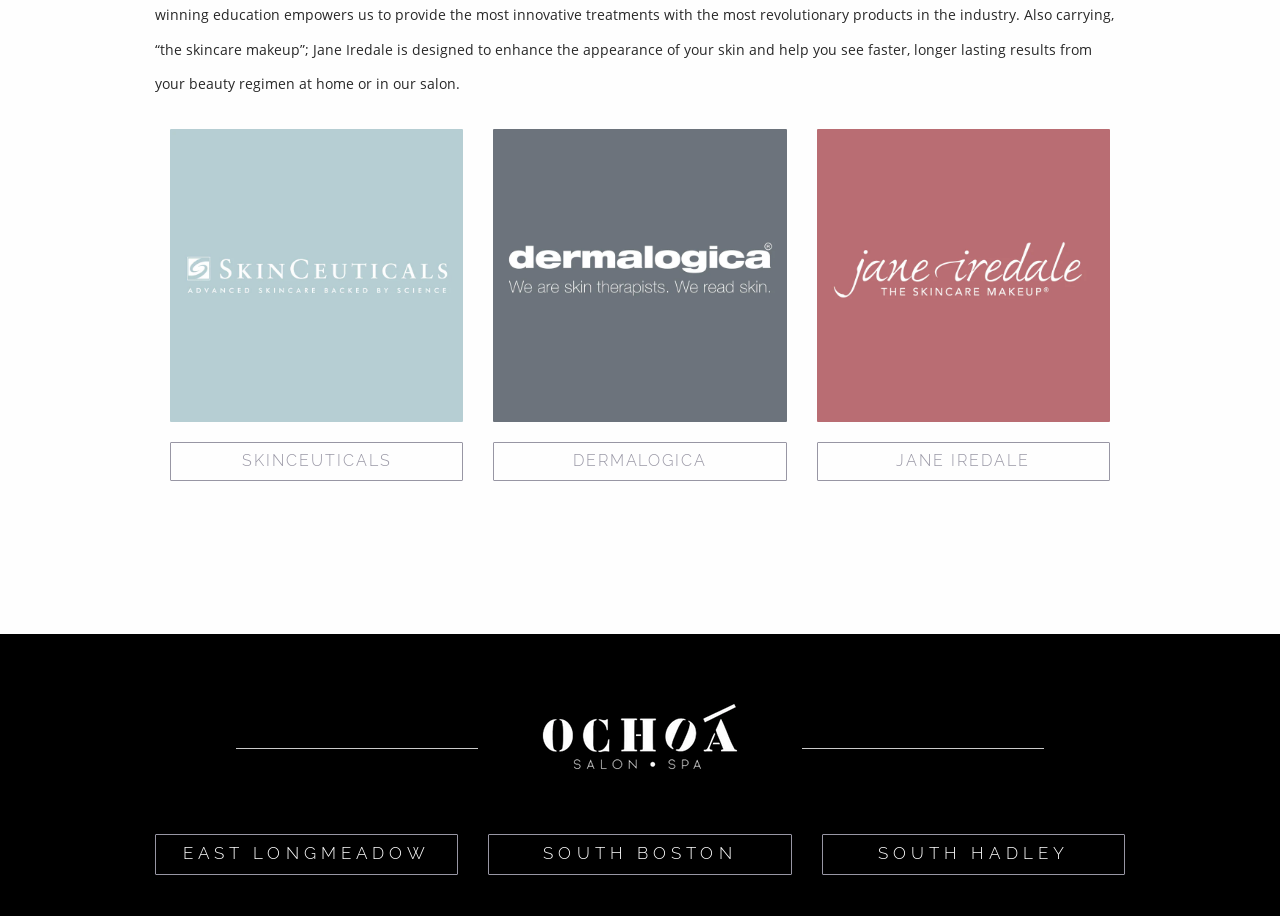Please find the bounding box for the UI element described by: "title="Ochoa Salon & Spa"".

[0.422, 0.795, 0.578, 0.816]